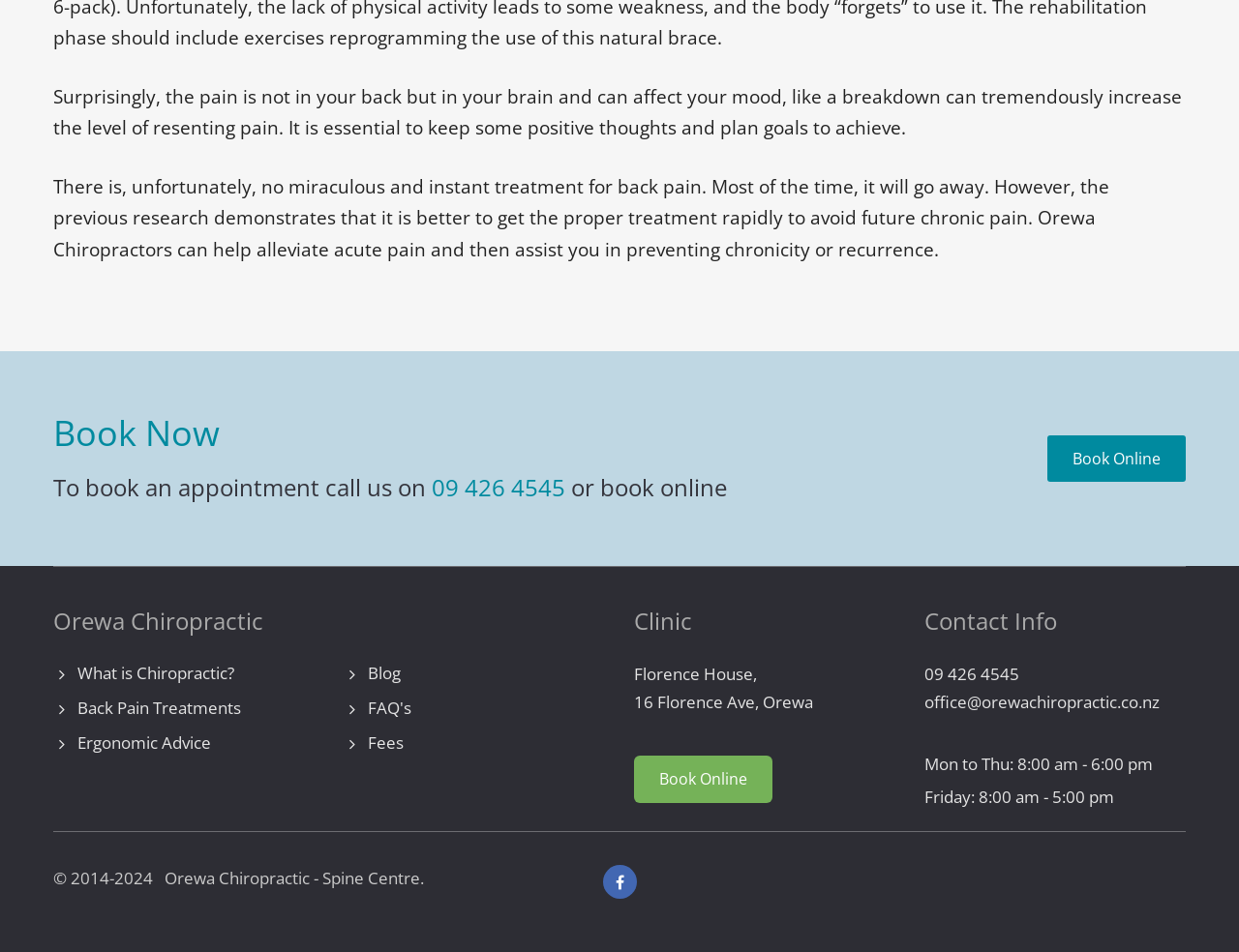What is the phone number to book an appointment?
Provide a well-explained and detailed answer to the question.

The phone number to book an appointment can be found in the link element with the text '09 426 4545' located in the 'Book Now' section of the webpage.